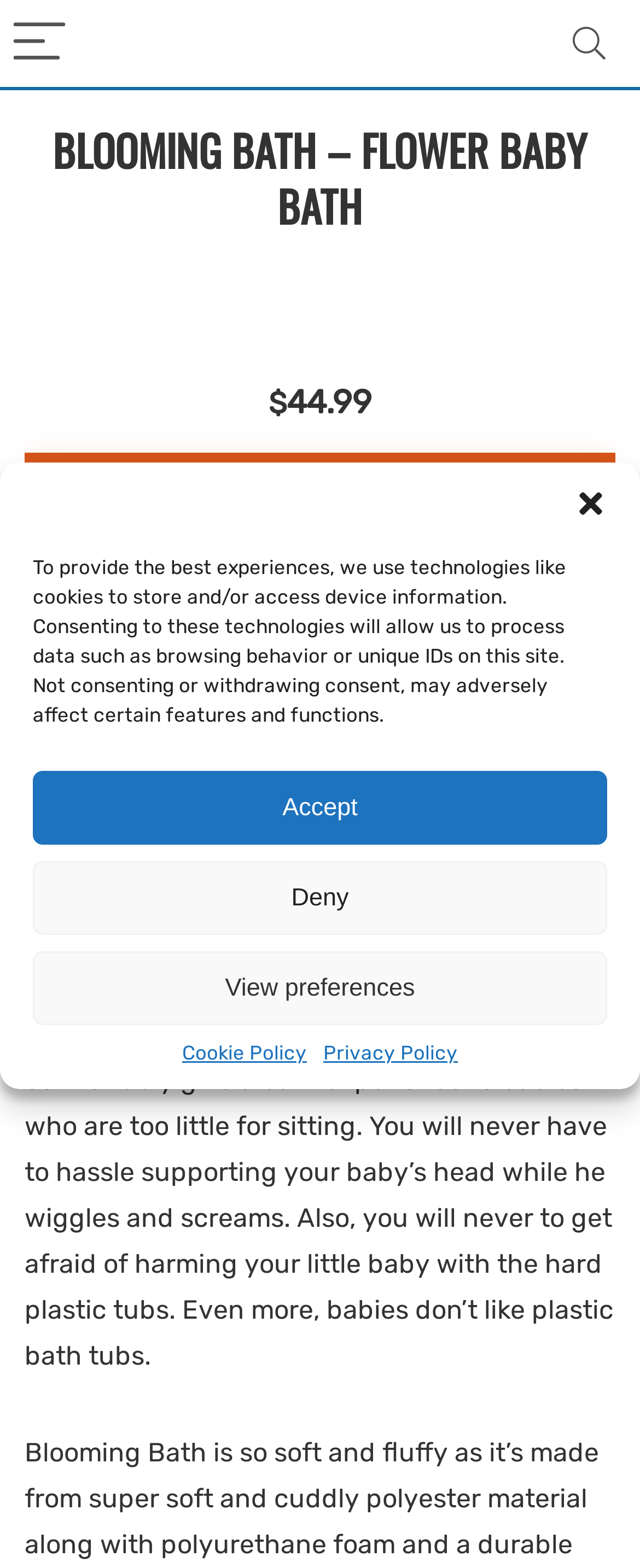Give a comprehensive overview of the webpage, including key elements.

The webpage is about Blooming Bath, a product designed for bathing babies who are too little to sit. At the top of the page, there is a menu button on the left and a search button on the right. Below the menu button, there is a logo image. The main heading "BLOOMING BATH – FLOWER BABY BATH" is centered on the page.

On the left side of the page, there is a descriptive text about Blooming Bath, explaining its benefits and how it can provide a safe and comfortable bathing experience for babies. The text is divided into several paragraphs.

To the right of the descriptive text, there is a section displaying the product's price, "$44.99", and a "CHECK IT OUT" link. Below this section, there is an image of the Amazon logo, accompanied by the text "Amazon.com" and a timestamp indicating when the product was last updated.

At the bottom of the page, there is a dialog box for managing cookie consent, which includes a message explaining the use of technologies like cookies to store and access device information. The dialog box has buttons to accept, deny, or view preferences, as well as links to the Cookie Policy and Privacy Policy.